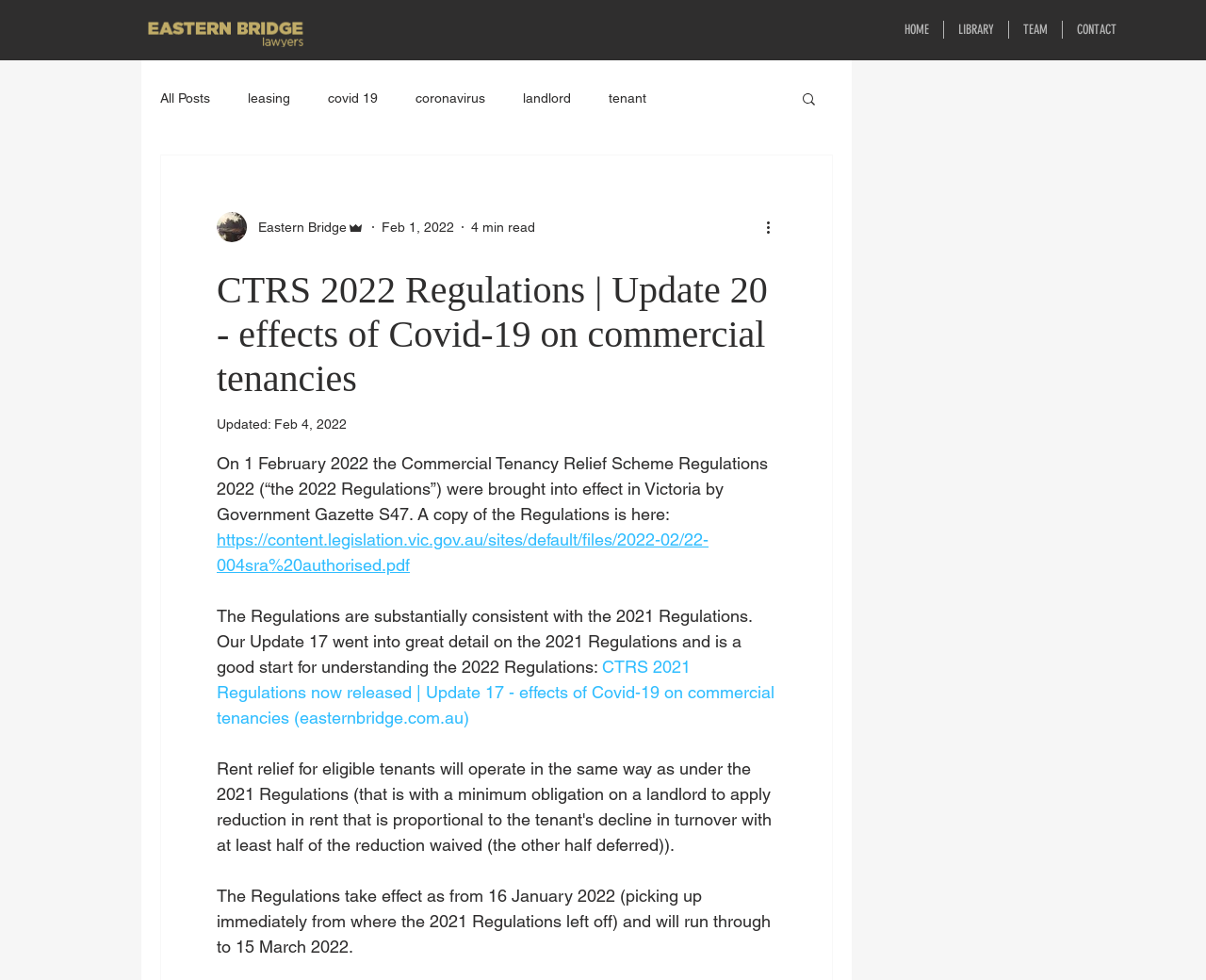Determine the bounding box coordinates of the section I need to click to execute the following instruction: "Click on the More actions button". Provide the coordinates as four float numbers between 0 and 1, i.e., [left, top, right, bottom].

[0.633, 0.22, 0.652, 0.243]